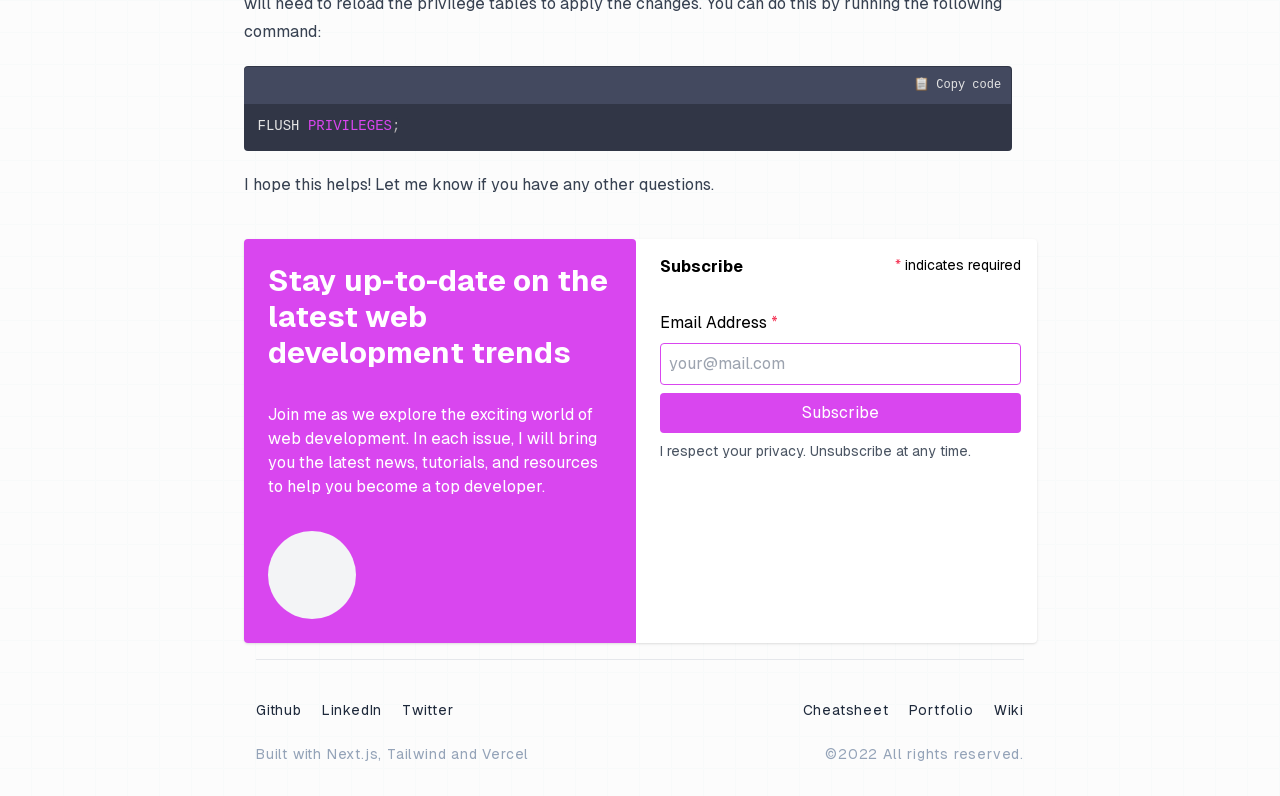Could you specify the bounding box coordinates for the clickable section to complete the following instruction: "Enter email address"?

[0.516, 0.431, 0.797, 0.484]